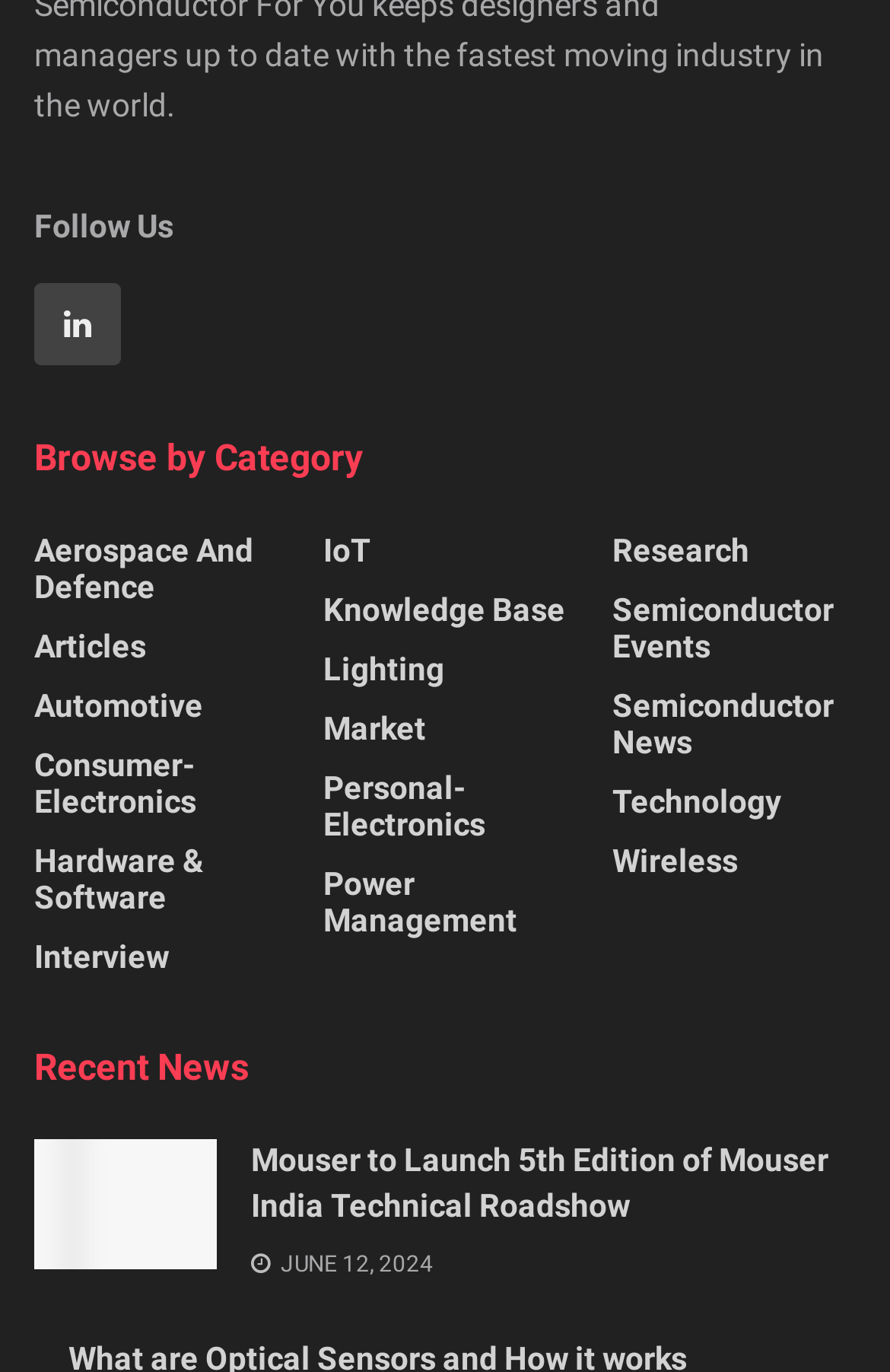Determine the bounding box coordinates for the HTML element mentioned in the following description: "Aerospace and Defence". The coordinates should be a list of four floats ranging from 0 to 1, represented as [left, top, right, bottom].

[0.038, 0.387, 0.312, 0.44]